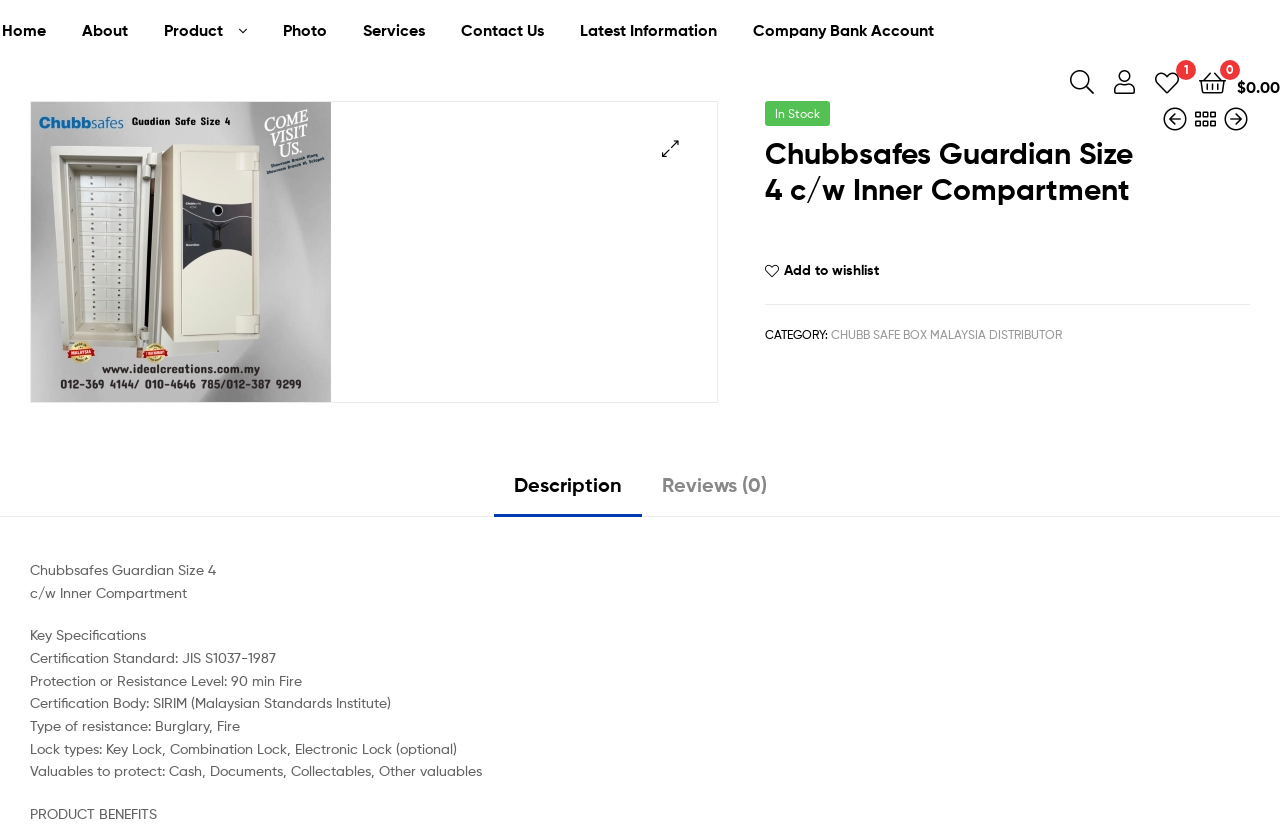What is the certification standard of the safe box?
Can you provide an in-depth and detailed response to the question?

I found the answer by looking at the static text elements on the webpage, which list the key specifications of the product. One of the specifications is 'Certification Standard: JIS S1037-1987'.